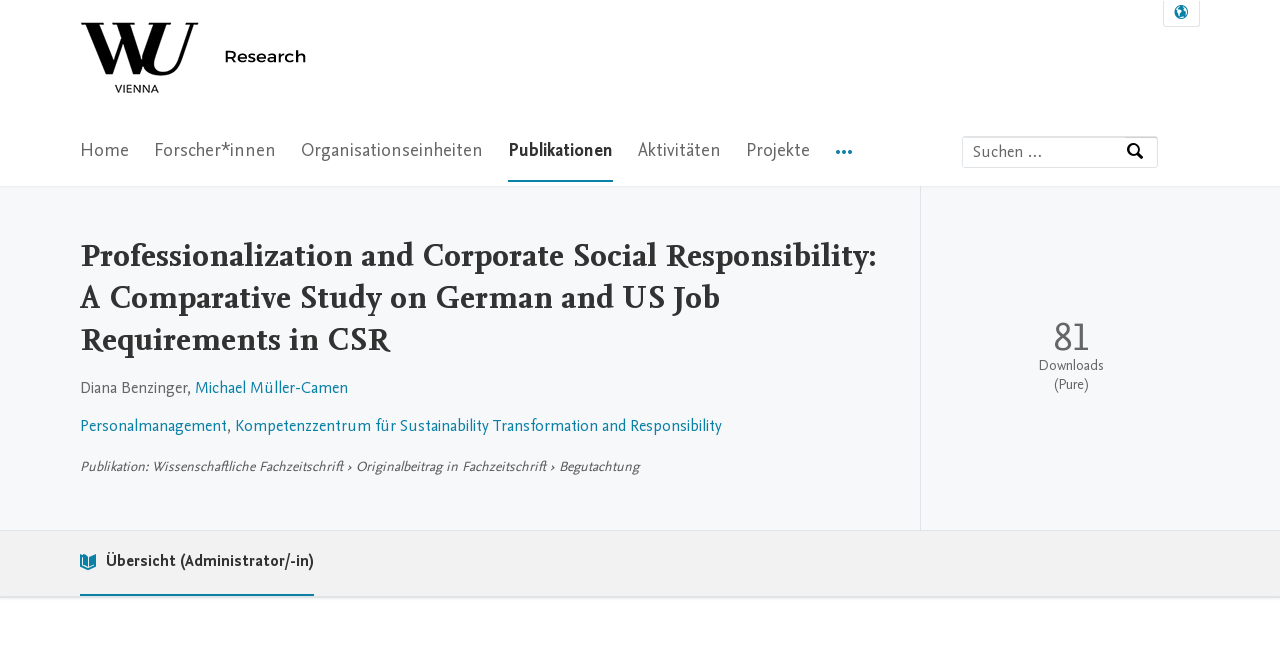Given the element description Übersicht (Administrator/-in), specify the bounding box coordinates of the corresponding UI element in the format (top-left x, top-left y, bottom-right x, bottom-right y). All values must be between 0 and 1.

[0.062, 0.816, 0.245, 0.917]